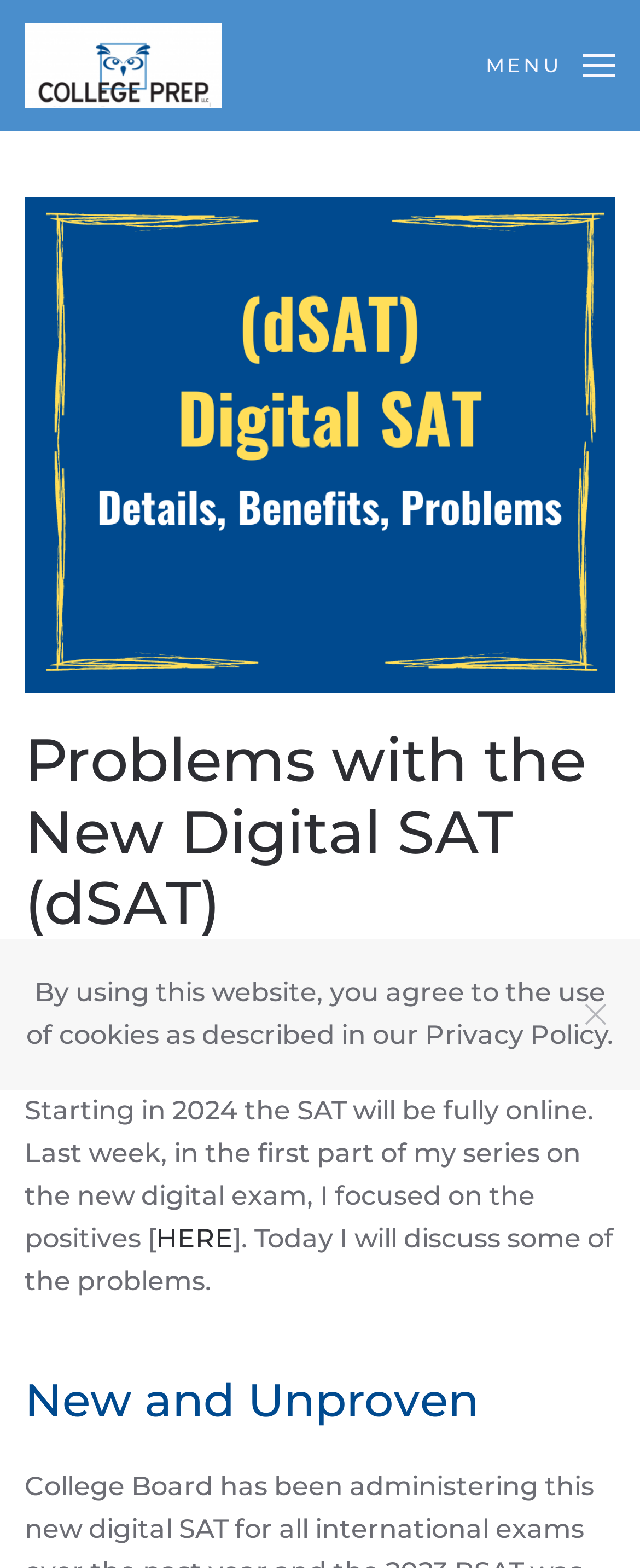Identify the bounding box coordinates for the UI element that matches this description: "SAT".

[0.485, 0.637, 0.554, 0.652]